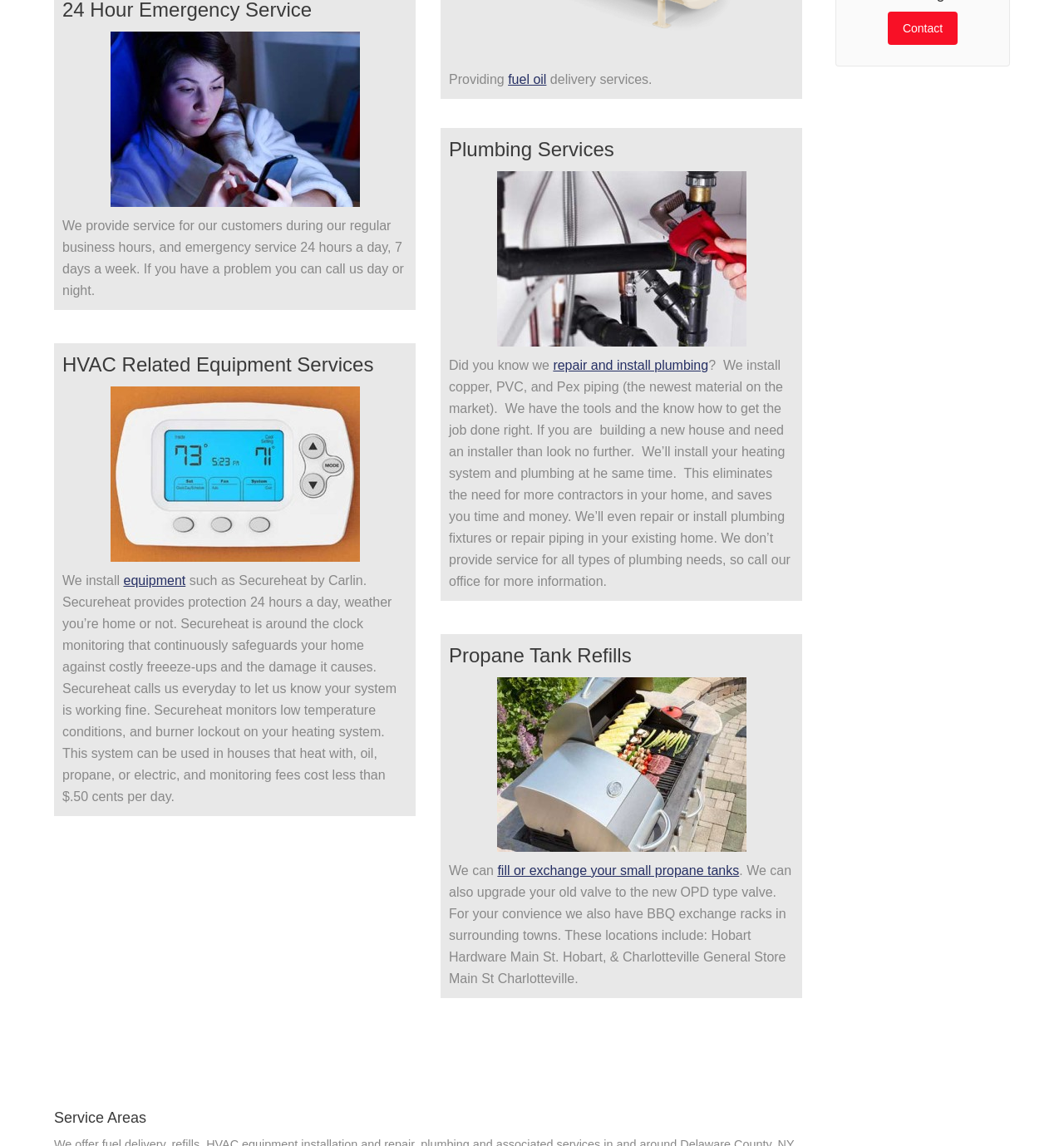Given the webpage screenshot, identify the bounding box of the UI element that matches this description: "fuel oil".

[0.477, 0.063, 0.514, 0.075]